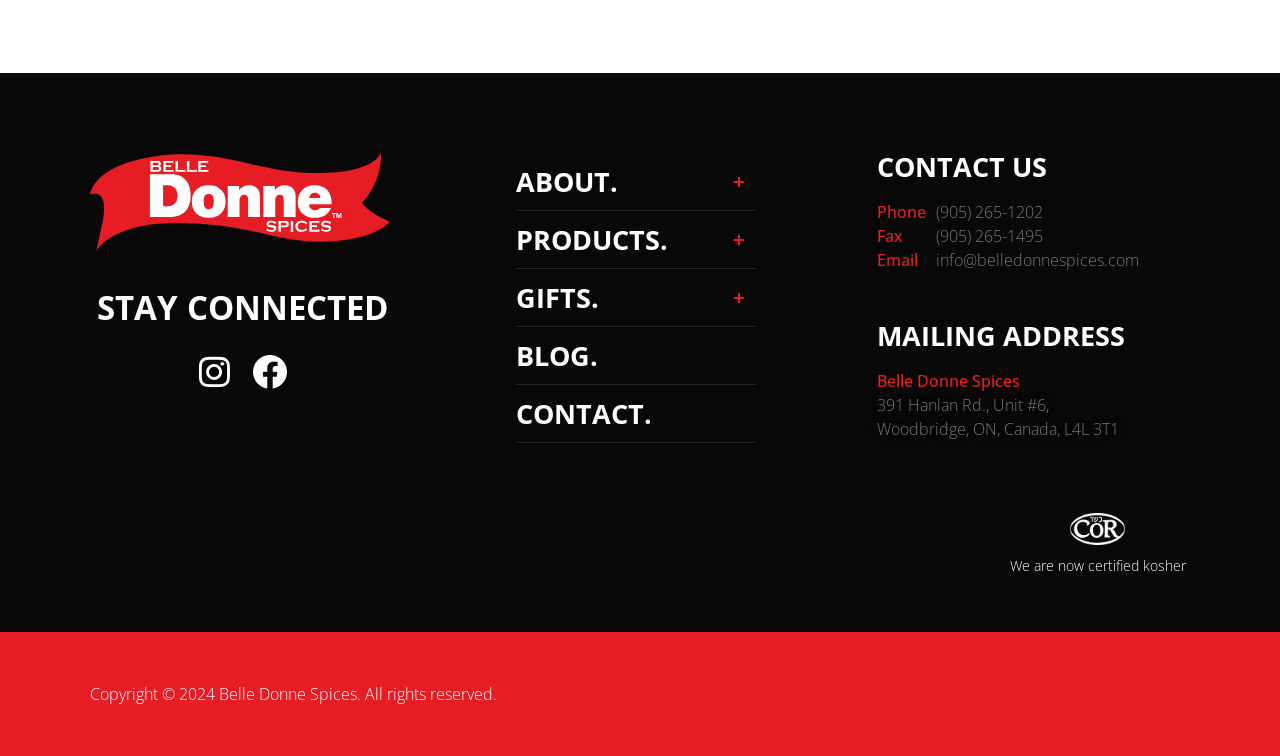Could you locate the bounding box coordinates for the section that should be clicked to accomplish this task: "Contact us via phone".

[0.732, 0.266, 0.815, 0.295]